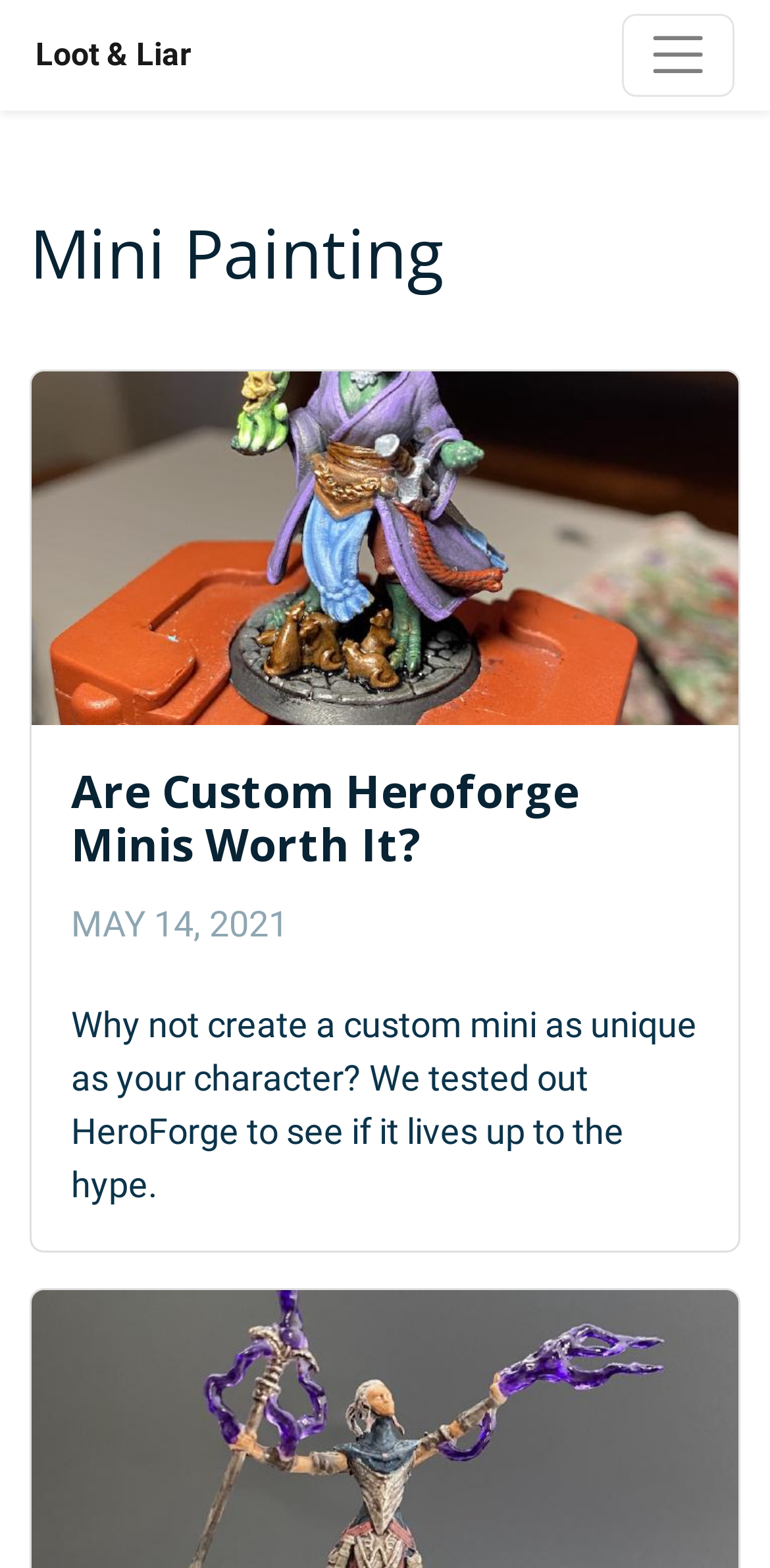Identify the bounding box coordinates for the UI element described as follows: Loot & Liar. Use the format (top-left x, top-left y, bottom-right x, bottom-right y) and ensure all values are floating point numbers between 0 and 1.

[0.046, 0.008, 0.249, 0.062]